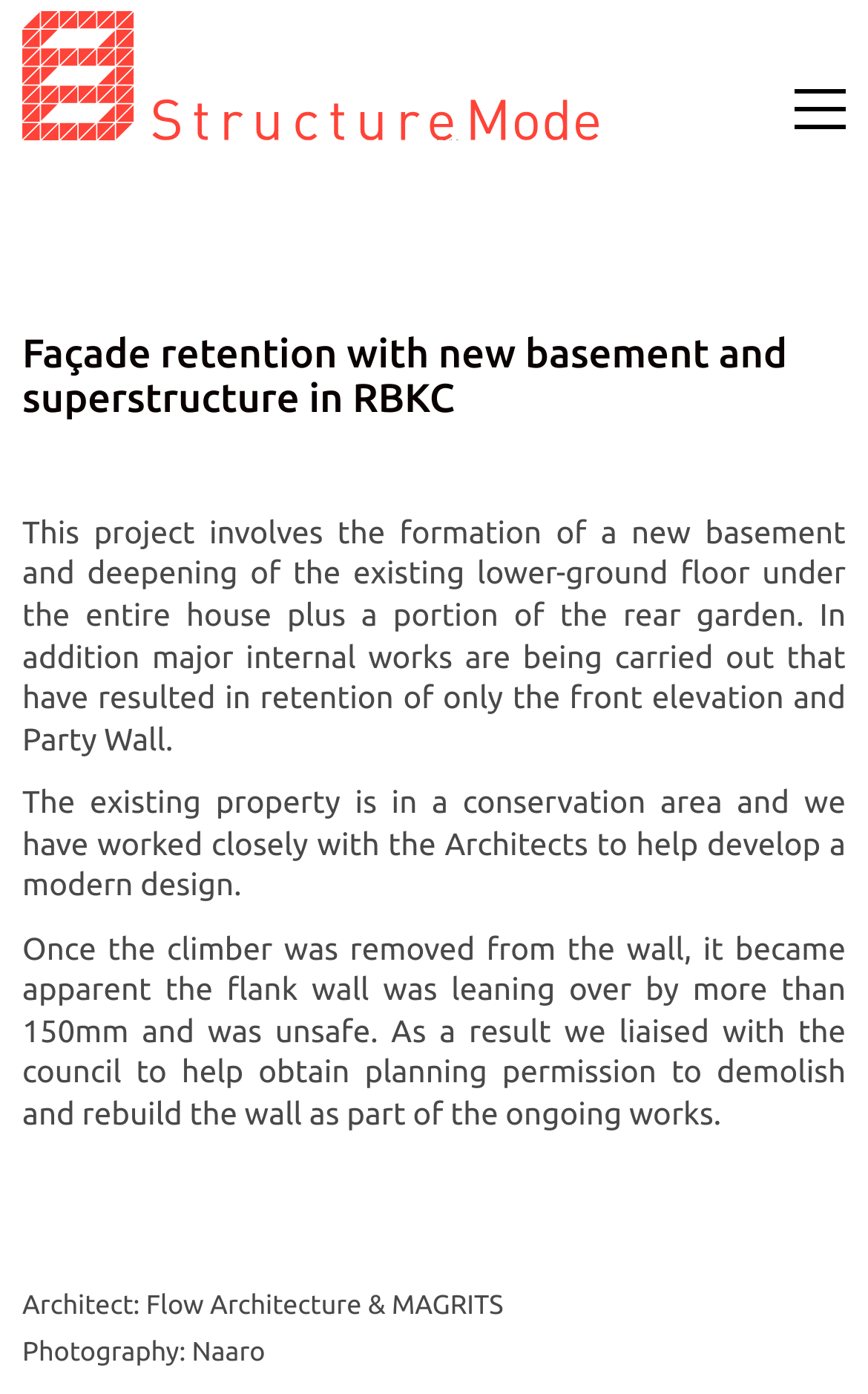Detail the various sections and features present on the webpage.

The webpage appears to be a project description page, likely from a construction or architecture company. At the top left, there is a logo or branding element, "StructureMode", which is both a link and an image. To the top right, there is a navigation toggle link.

The main content of the page is divided into sections, with a clear hierarchy. The first section is a heading that reads "Façade retention with new basement and superstructure in RBKC", which is positioned above a block of text that describes the project. This text explains that the project involves creating a new basement and making major internal changes to a Victorian terraced house in the Royal Borough of Kensington and Chelsea (RBKC).

Below this text, there are two more paragraphs that provide additional details about the project. The first paragraph mentions that the property is in a conservation area and that the company worked closely with the architects to develop a modern design. The second paragraph describes a specific challenge that arose during the project, where the flank wall was found to be leaning over and was deemed unsafe, requiring demolition and rebuilding.

At the bottom of the page, there are two lines of text that provide credits for the project, including the architect and photographer. The architect is listed as Flow Architecture & MAGRITS, and the photography is credited to Naaro.